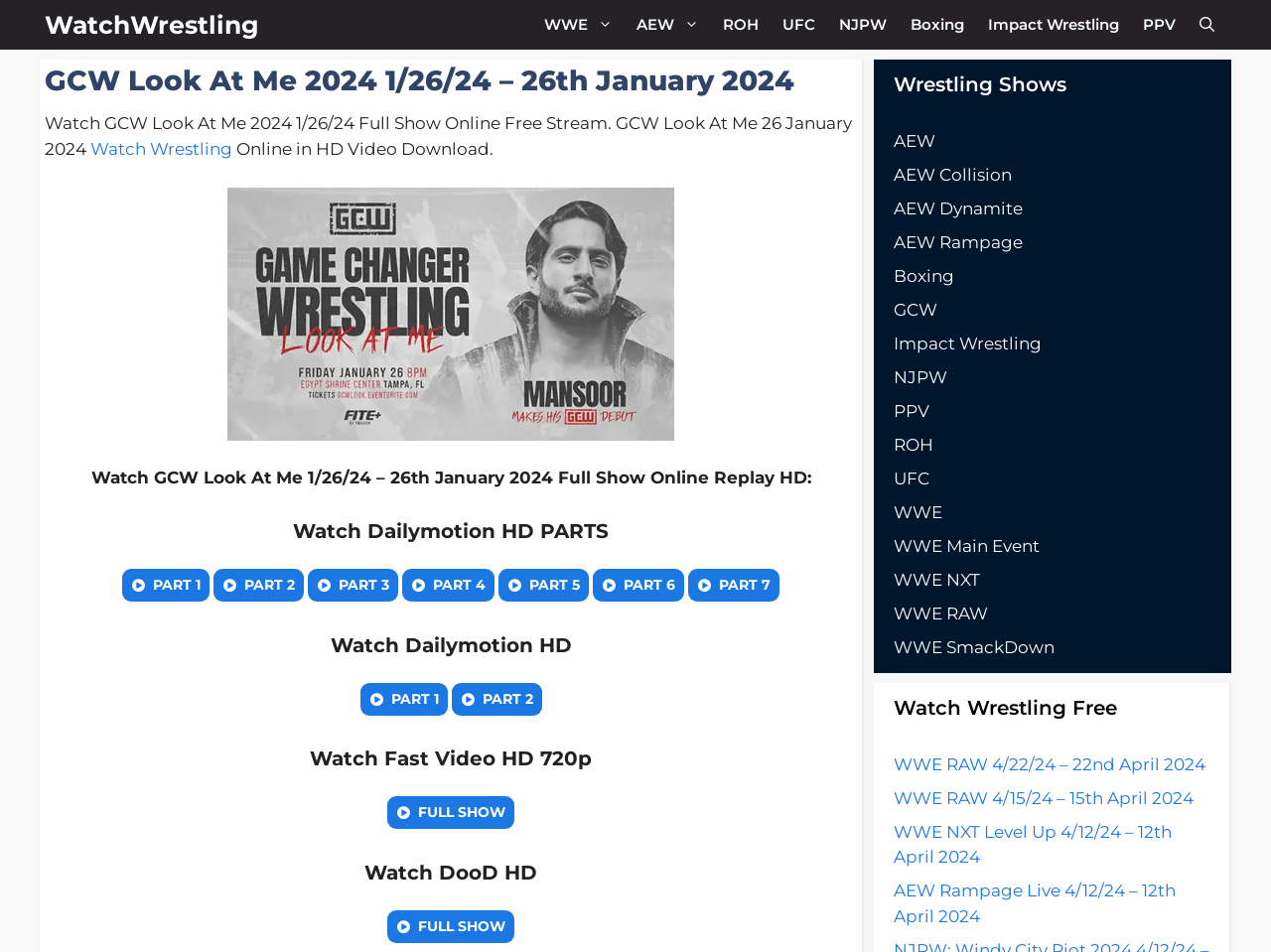Based on the element description "UFC", predict the bounding box coordinates of the UI element.

[0.606, 0.0, 0.651, 0.052]